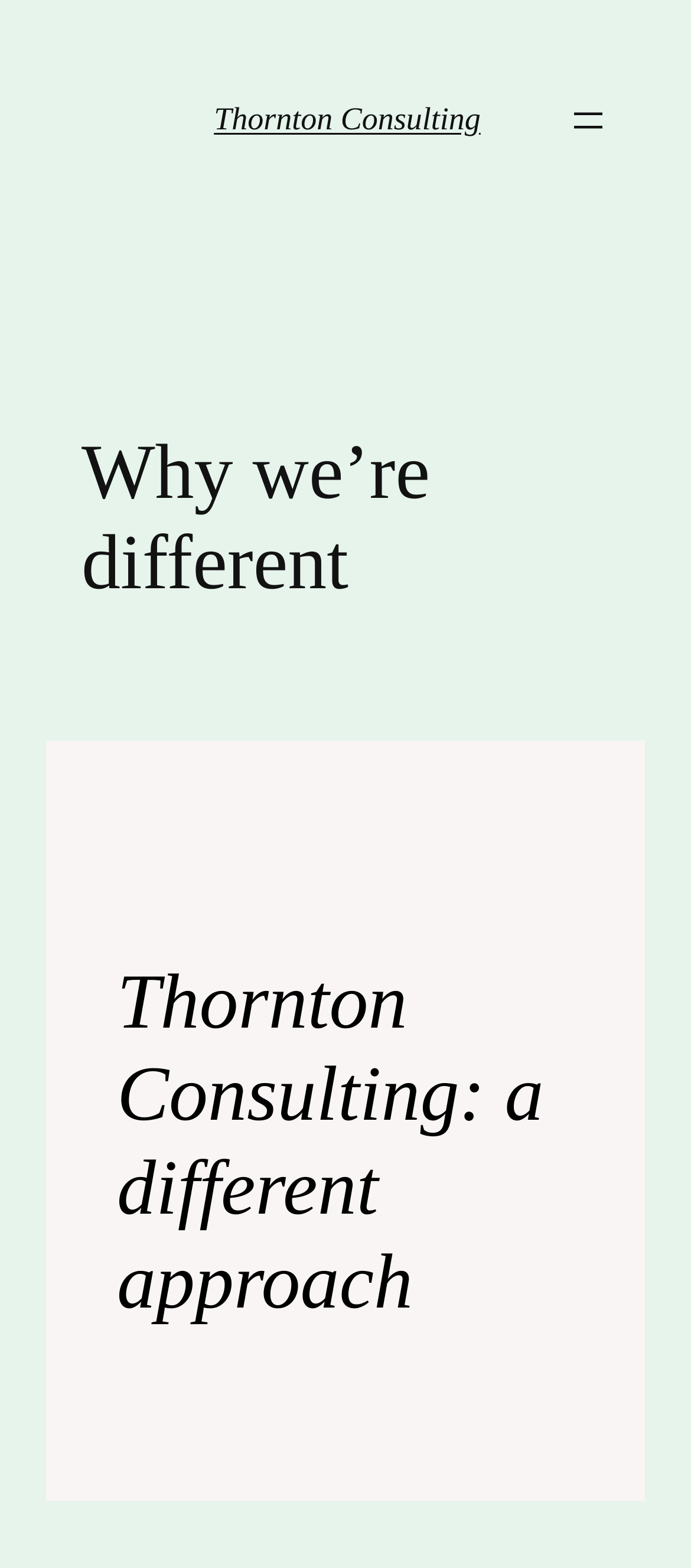Based on the image, give a detailed response to the question: What is the purpose of the button in the top-right corner?

The button in the top-right corner has a popup dialog, indicating that it is a menu button. When clicked, it will likely open a menu with navigation options.